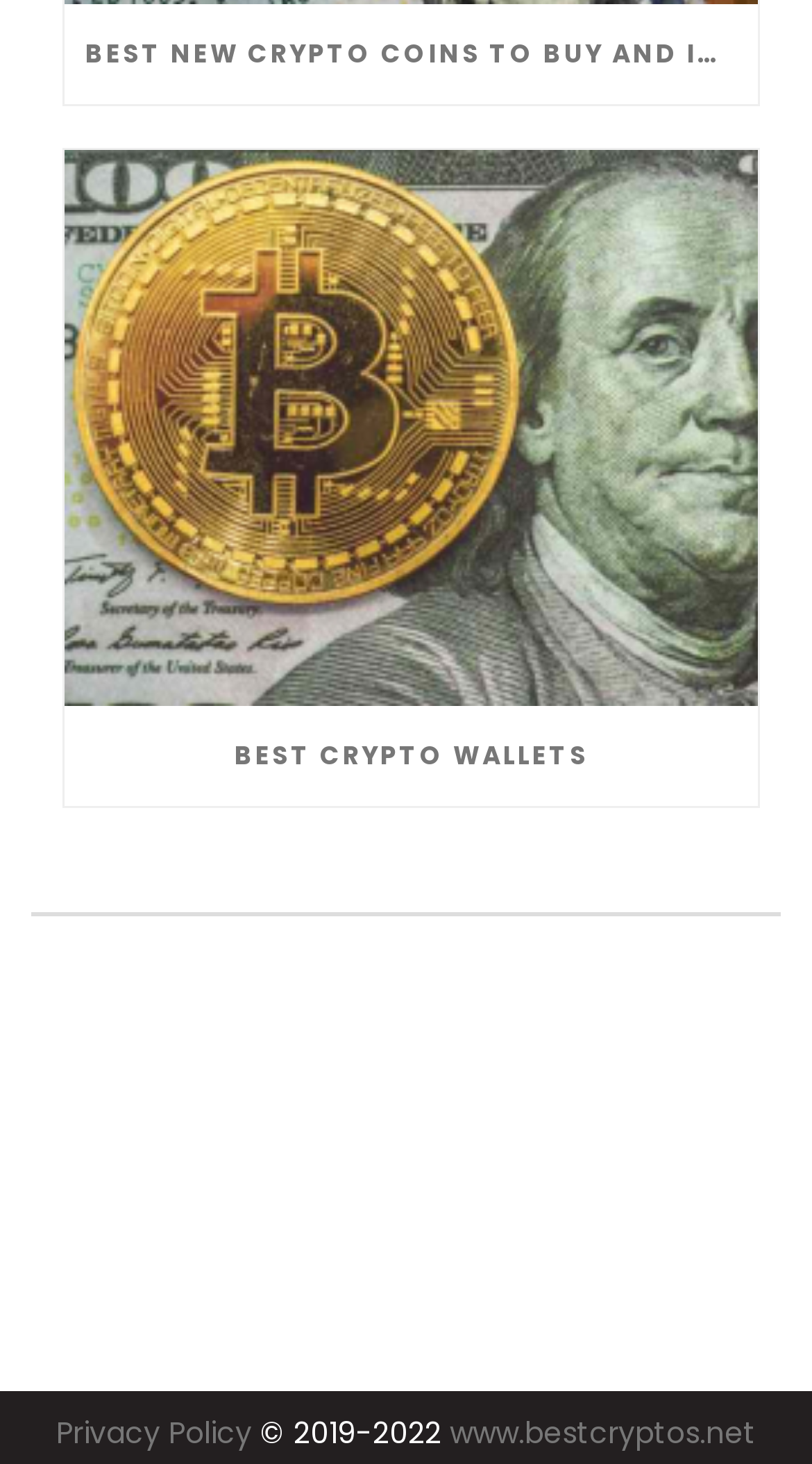Look at the image and give a detailed response to the following question: What is the URL of the website?

The URL of the website is www.bestcryptos.net, as indicated by the link at the bottom of the webpage.